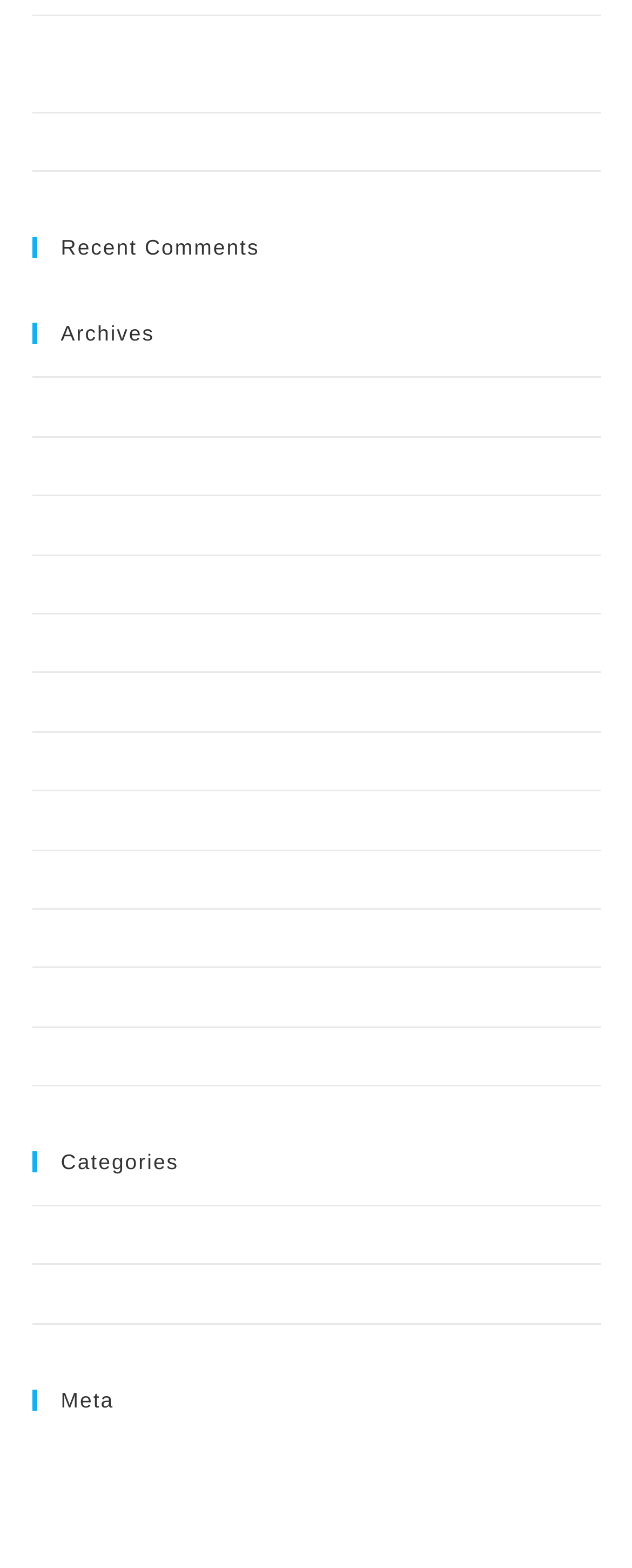Provide the bounding box coordinates in the format (top-left x, top-left y, bottom-right x, bottom-right y). All values are floating point numbers between 0 and 1. Determine the bounding box coordinate of the UI element described as: Navigation Menu

None